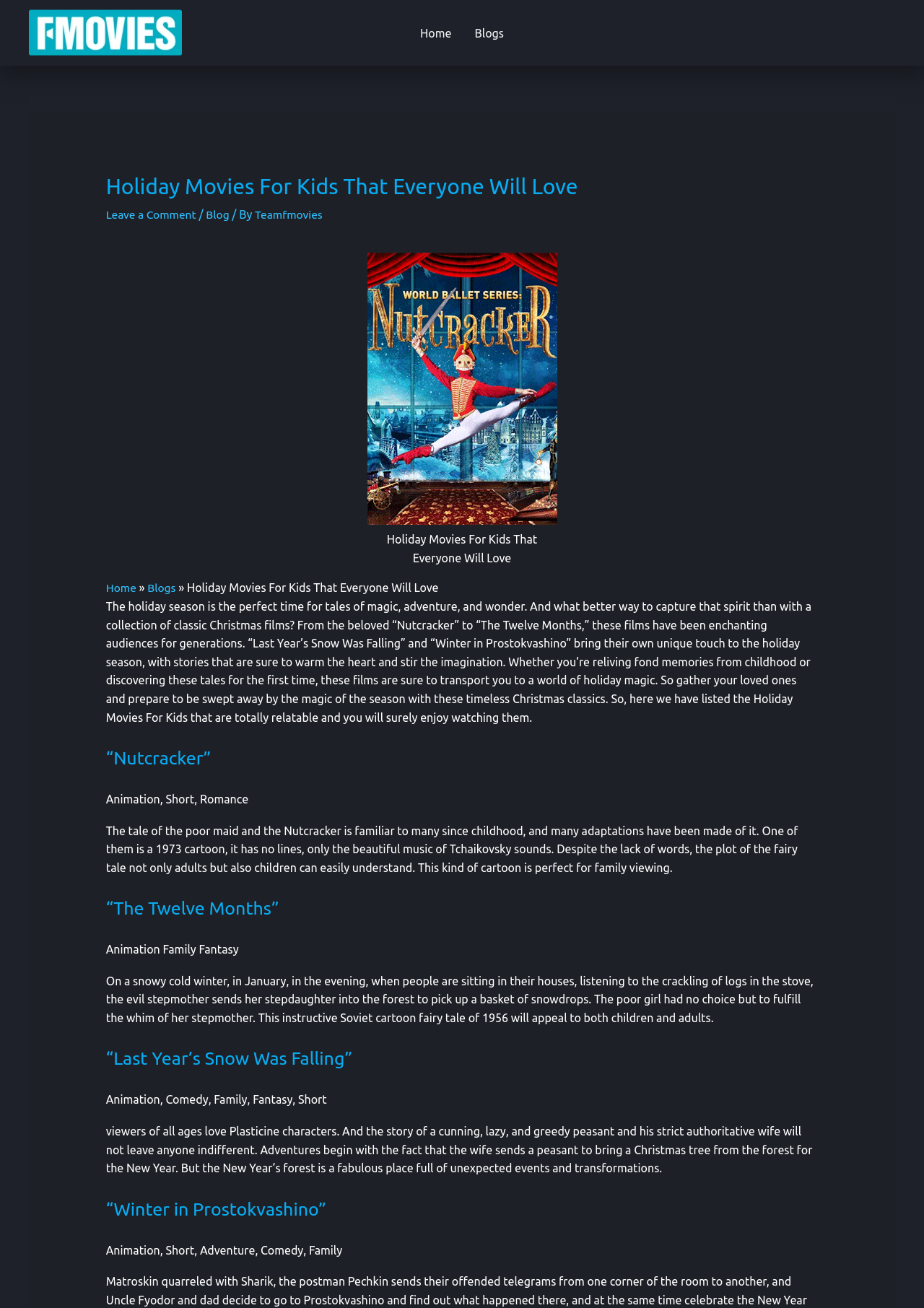Identify the title of the webpage and provide its text content.

Holiday Movies For Kids That Everyone Will Love